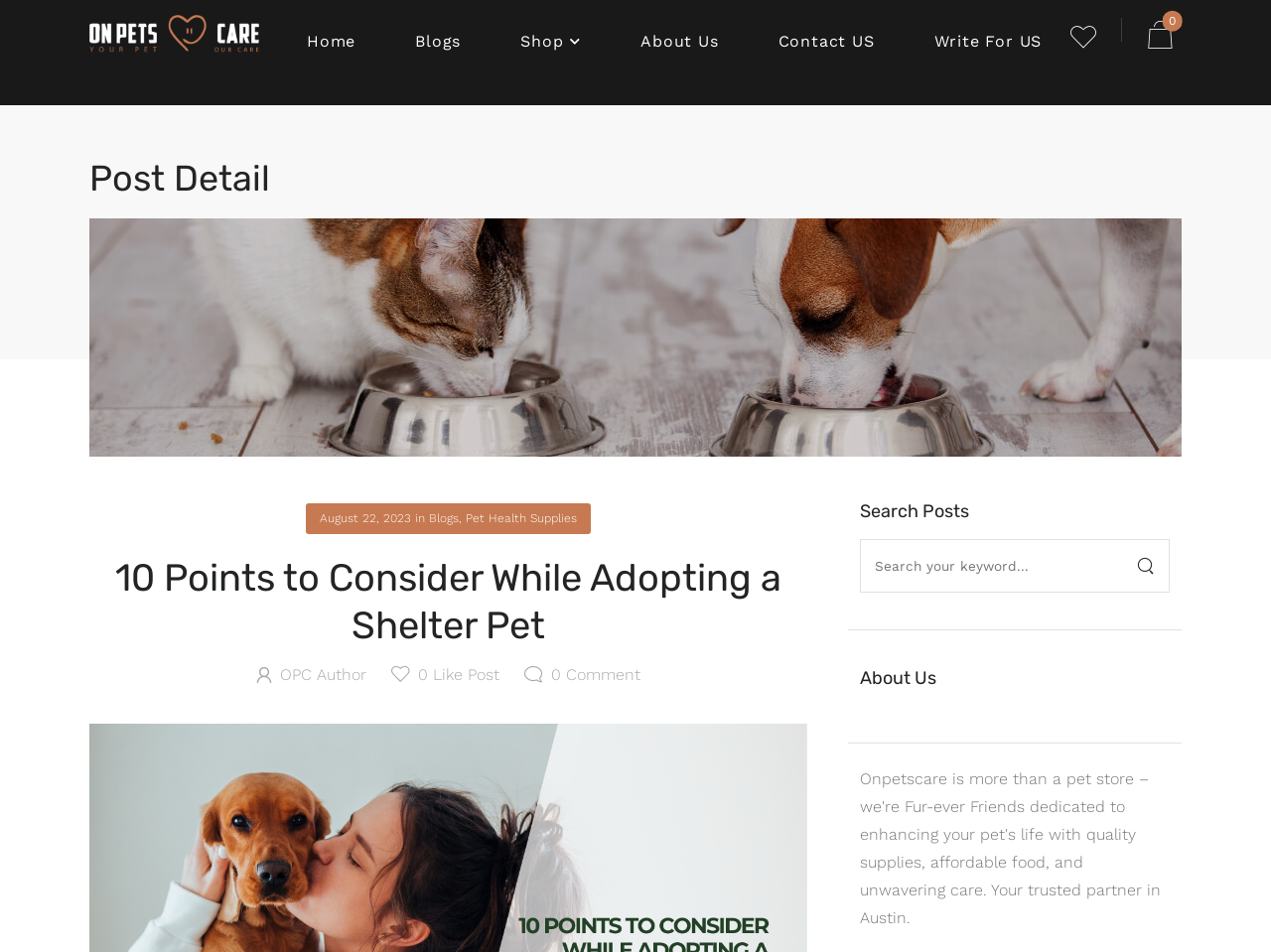Find the bounding box coordinates of the clickable area required to complete the following action: "go to home page".

[0.241, 0.016, 0.28, 0.072]